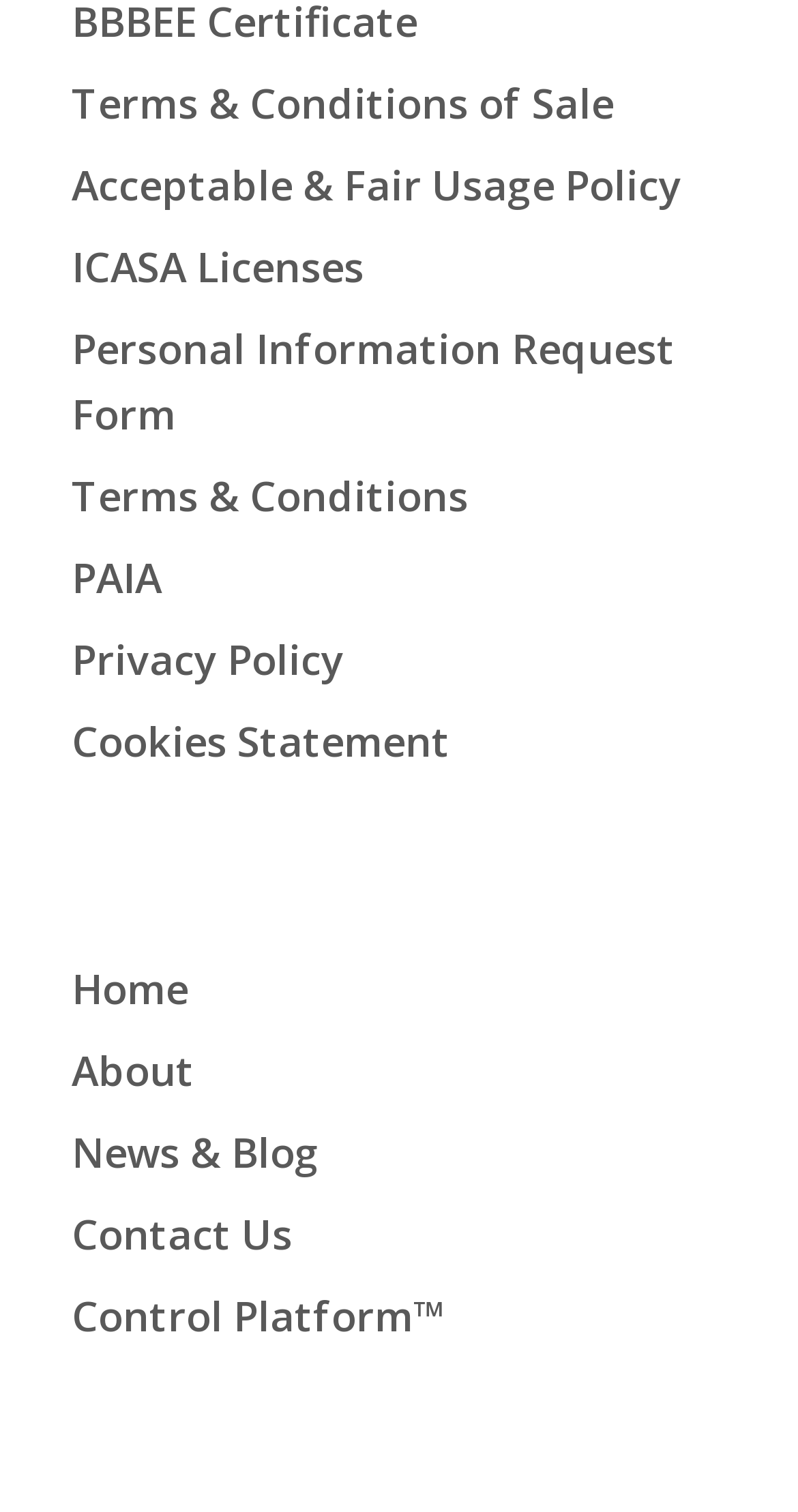What is the first link on the webpage?
Based on the screenshot, answer the question with a single word or phrase.

Terms & Conditions of Sale